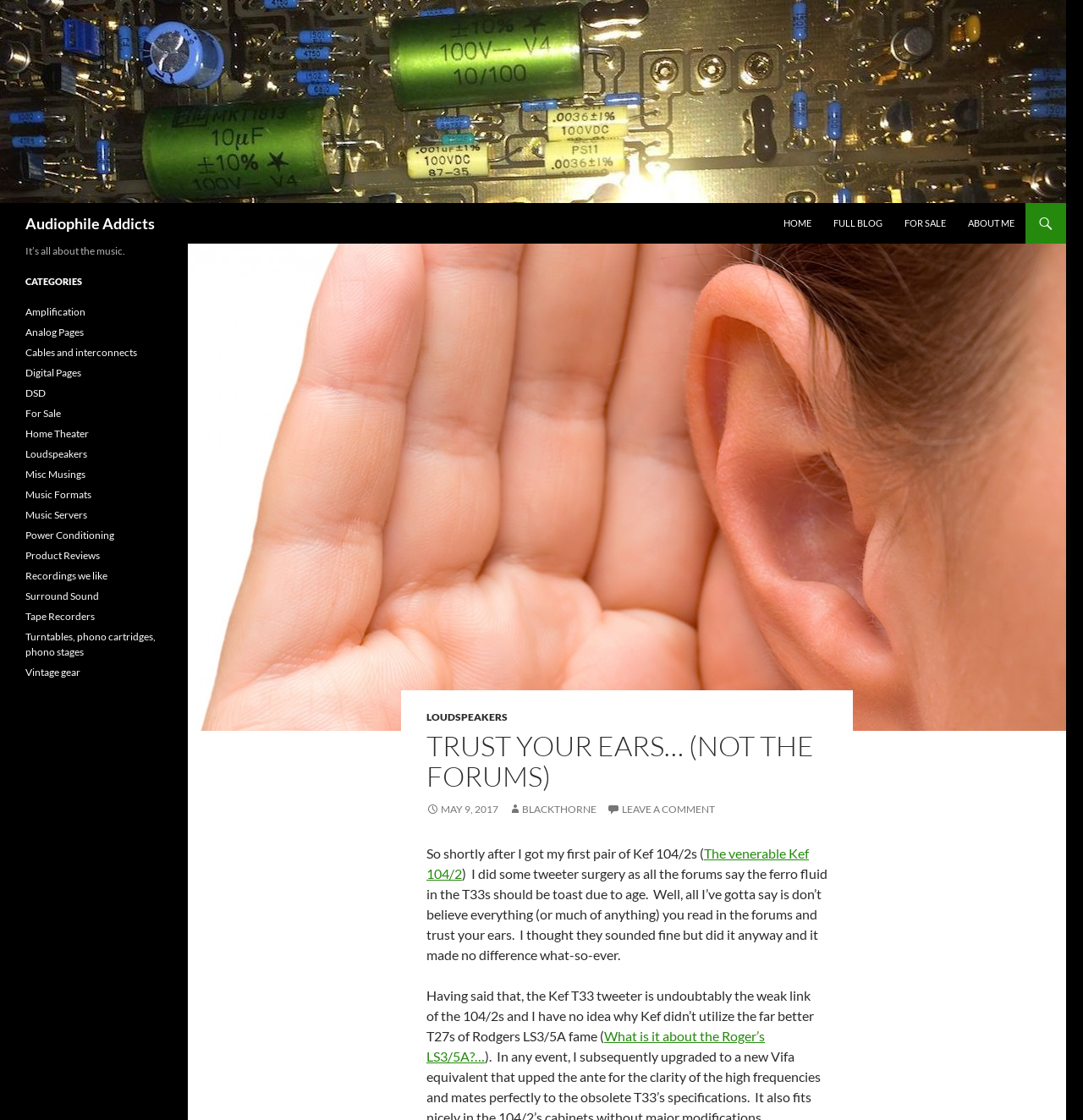How many links are there in the main navigation menu?
Could you give a comprehensive explanation in response to this question?

The main navigation menu is located at the top of the webpage and contains links to 'HOME', 'FULL BLOG', 'FOR SALE', and 'ABOUT ME'. By counting these links, we can find that there are 5 links in the main navigation menu.